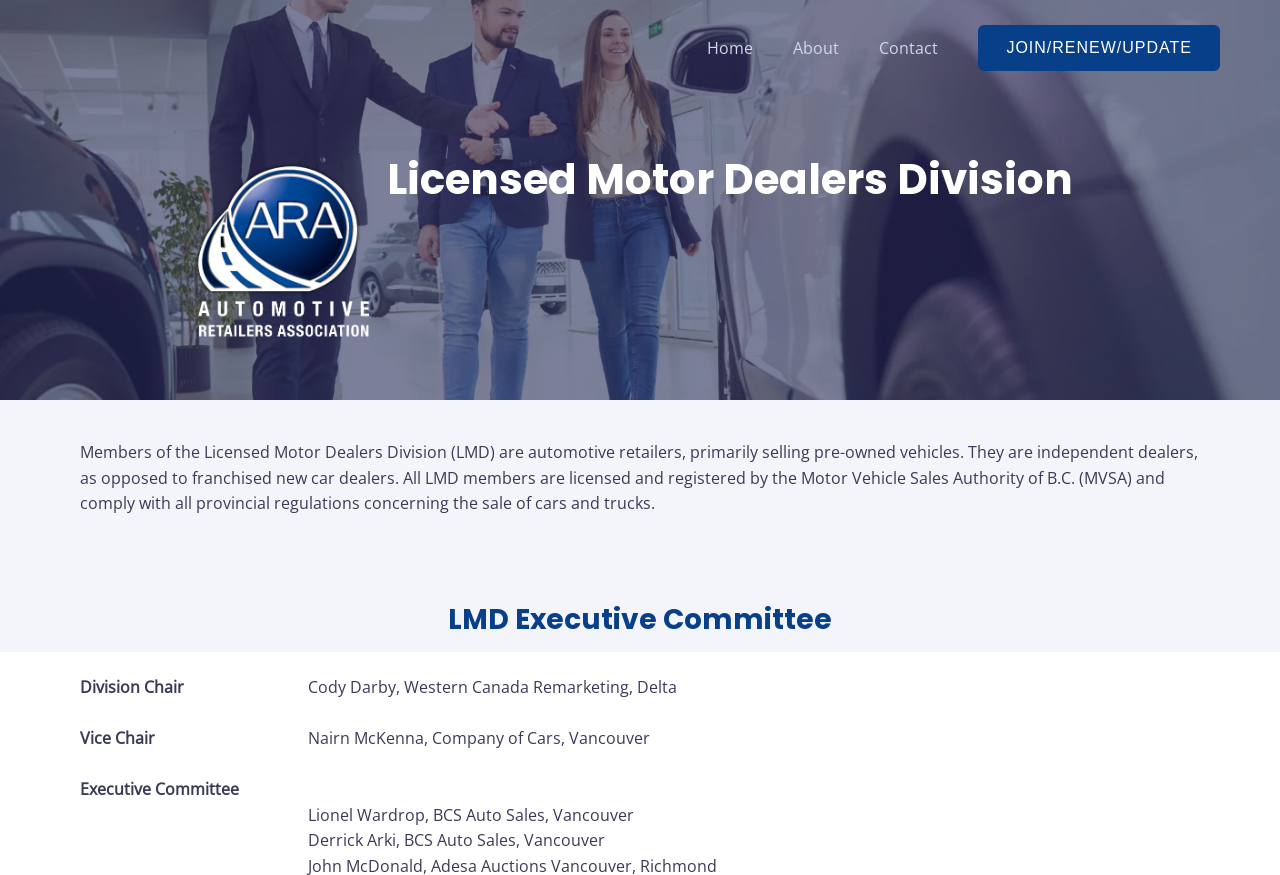What type of vehicles do LMD members primarily sell? Observe the screenshot and provide a one-word or short phrase answer.

pre-owned vehicles